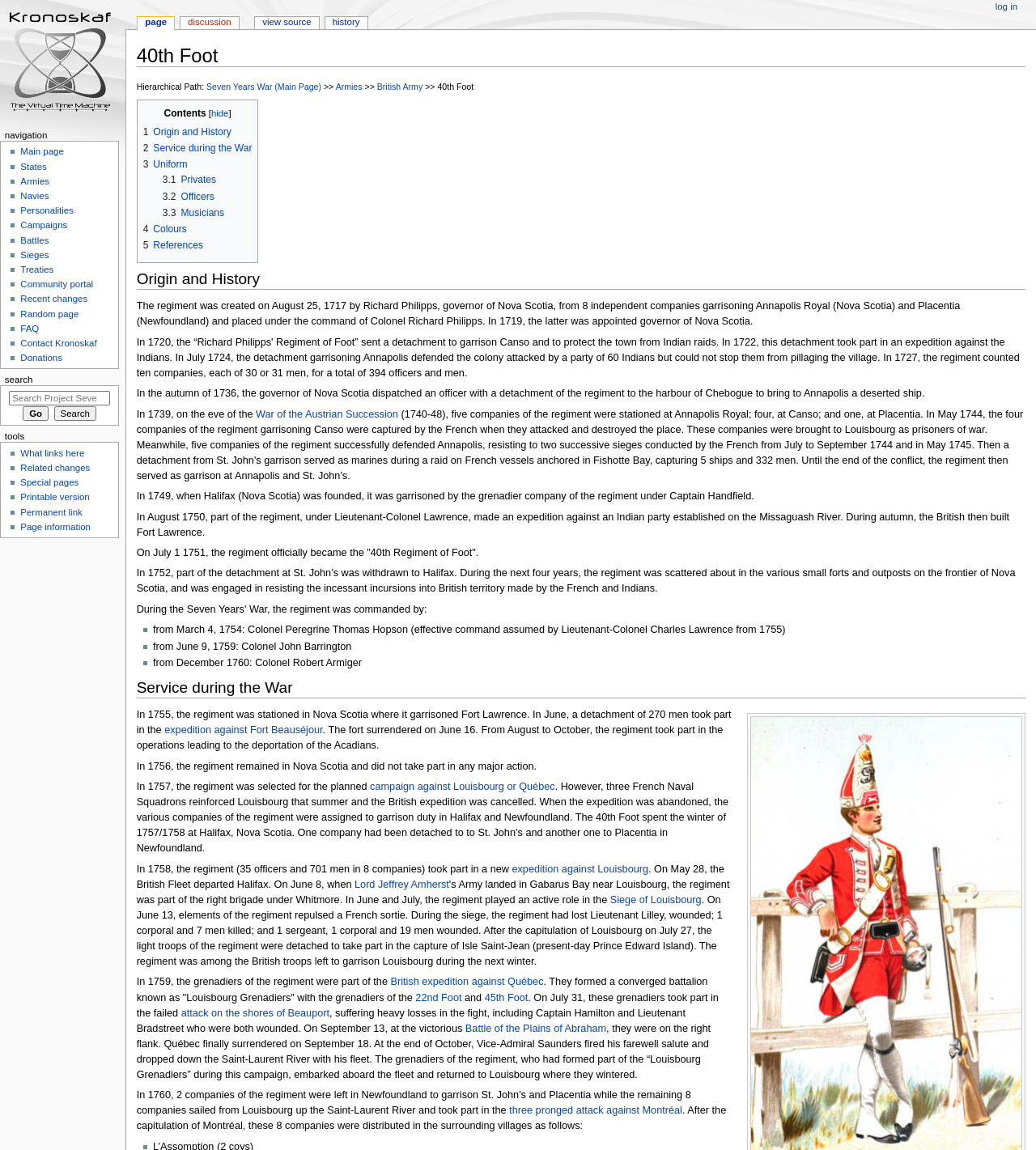Please indicate the bounding box coordinates of the element's region to be clicked to achieve the instruction: "View the contents". Provide the coordinates as four float numbers between 0 and 1, i.e., [left, top, right, bottom].

[0.132, 0.087, 0.25, 0.229]